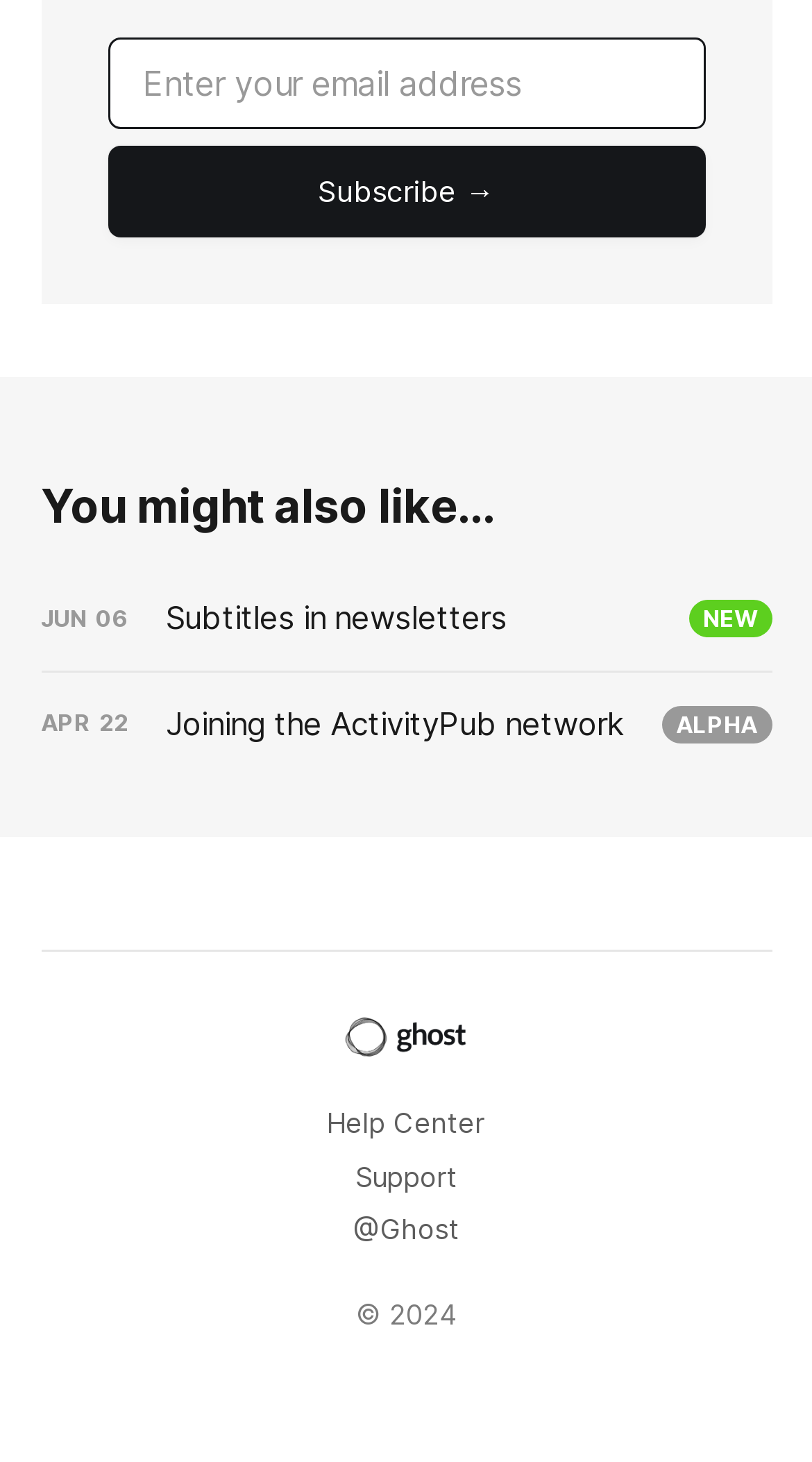Locate the bounding box coordinates of the element to click to perform the following action: 'Submit'. The coordinates should be given as four float values between 0 and 1, in the form of [left, top, right, bottom].

[0.132, 0.099, 0.868, 0.162]